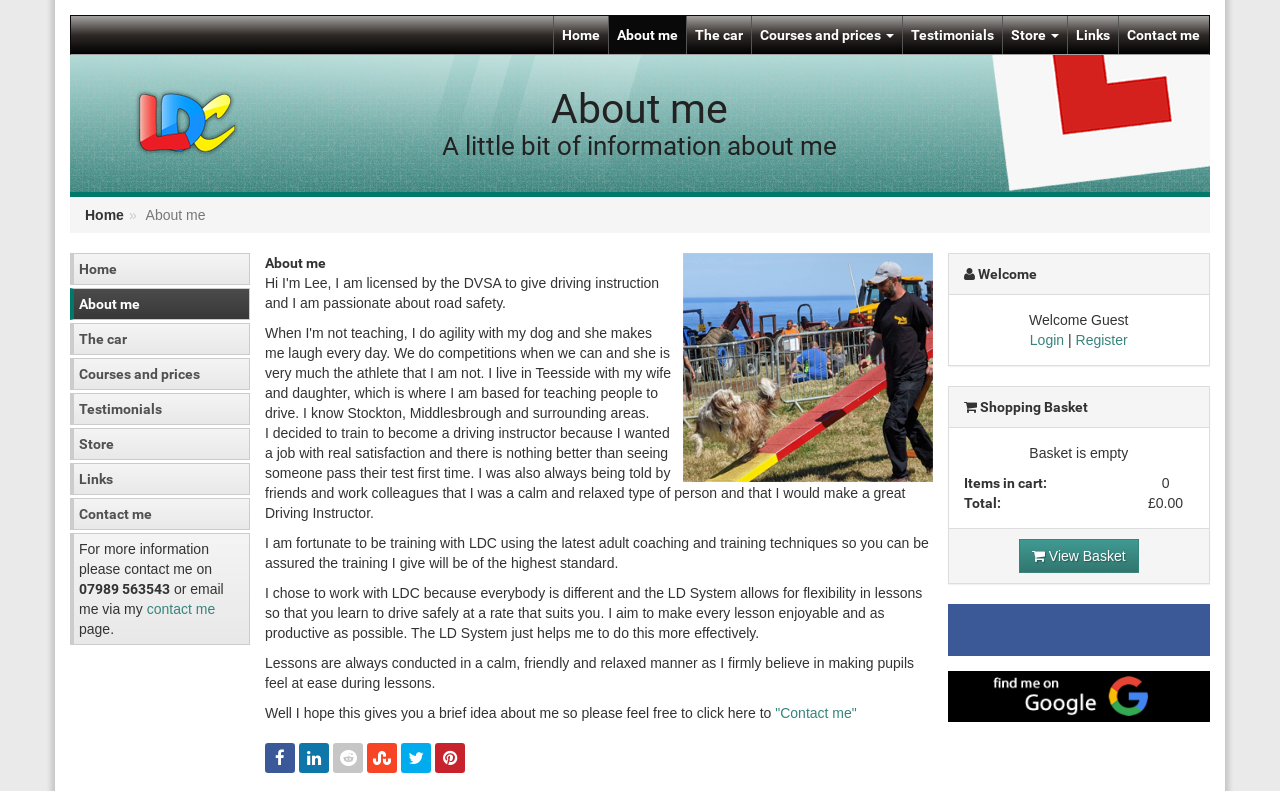What is the instructor's goal?
Give a comprehensive and detailed explanation for the question.

Based on the text 'I decided to train to become a driving instructor because I wanted a job with real satisfaction and there is nothing better than seeing someone pass their test first time.', it is clear that the instructor's goal is to see their students pass their test on the first attempt.